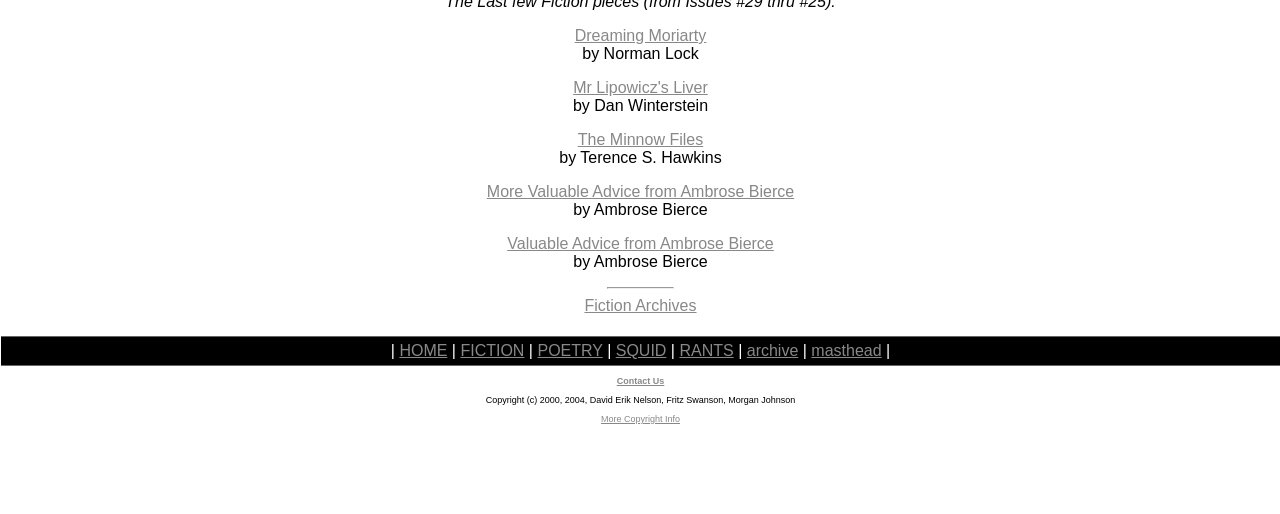Observe the image and answer the following question in detail: How many links are there in the top section?

The top section of the webpage contains 6 links, each corresponding to a different fiction work, along with their authors.